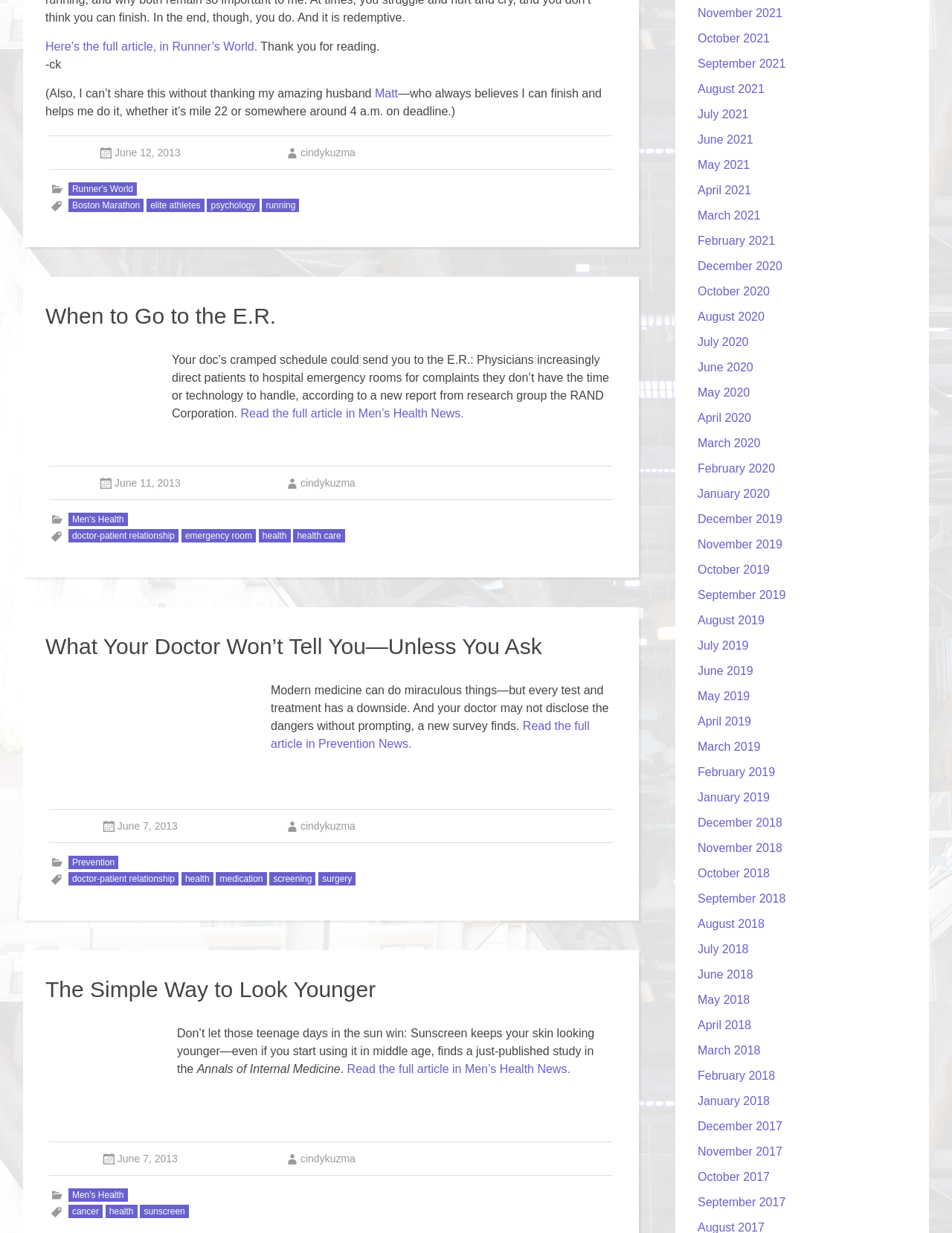Identify the bounding box coordinates for the UI element described as follows: "Amedeo Modigliani1884 - 1920". Ensure the coordinates are four float numbers between 0 and 1, formatted as [left, top, right, bottom].

None